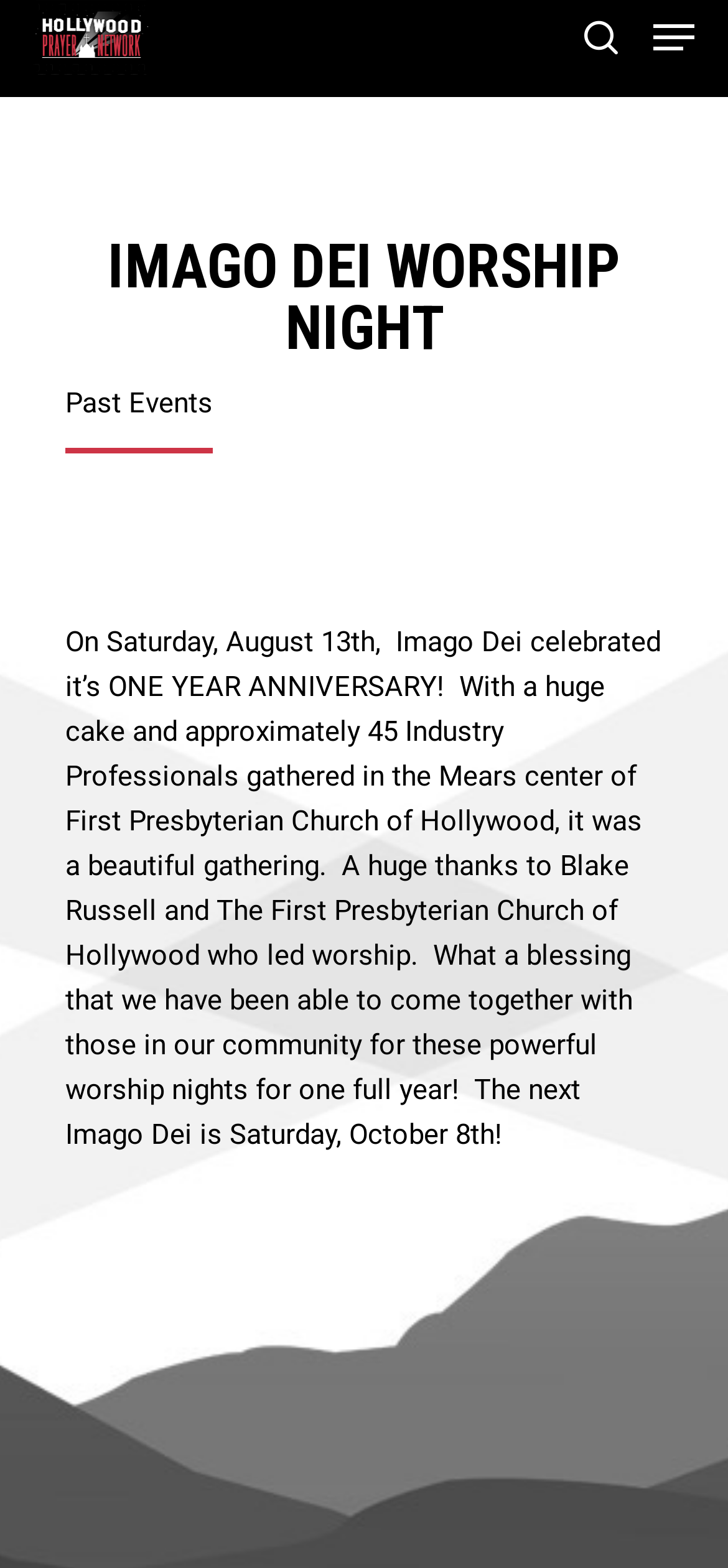Detail the webpage's structure and highlights in your description.

The webpage is about Imago Dei Worship Night, specifically celebrating its one-year anniversary. At the top left, there is a search bar with a textbox and a hint to "Hit enter to search or ESC to close". On the top right, there are three links, with the middle one being an image of the Hollywood Prayer Network logo. 

Below the search bar, there is a heading "IMAGO DEI WORSHIP NIGHT" in a prominent position. Underneath the heading, there is a link to "Past Events" on the left side. 

The main content of the webpage is an article that takes up most of the page. It describes the one-year anniversary celebration of Imago Dei, which took place on Saturday, August 13th, with a huge cake and 45 Industry Professionals gathered at the Mears center of First Presbyterian Church of Hollywood. The article also expresses gratitude to Blake Russell and The First Presbyterian Church of Hollywood for leading worship and looks forward to the next Imago Dei event on Saturday, October 8th.